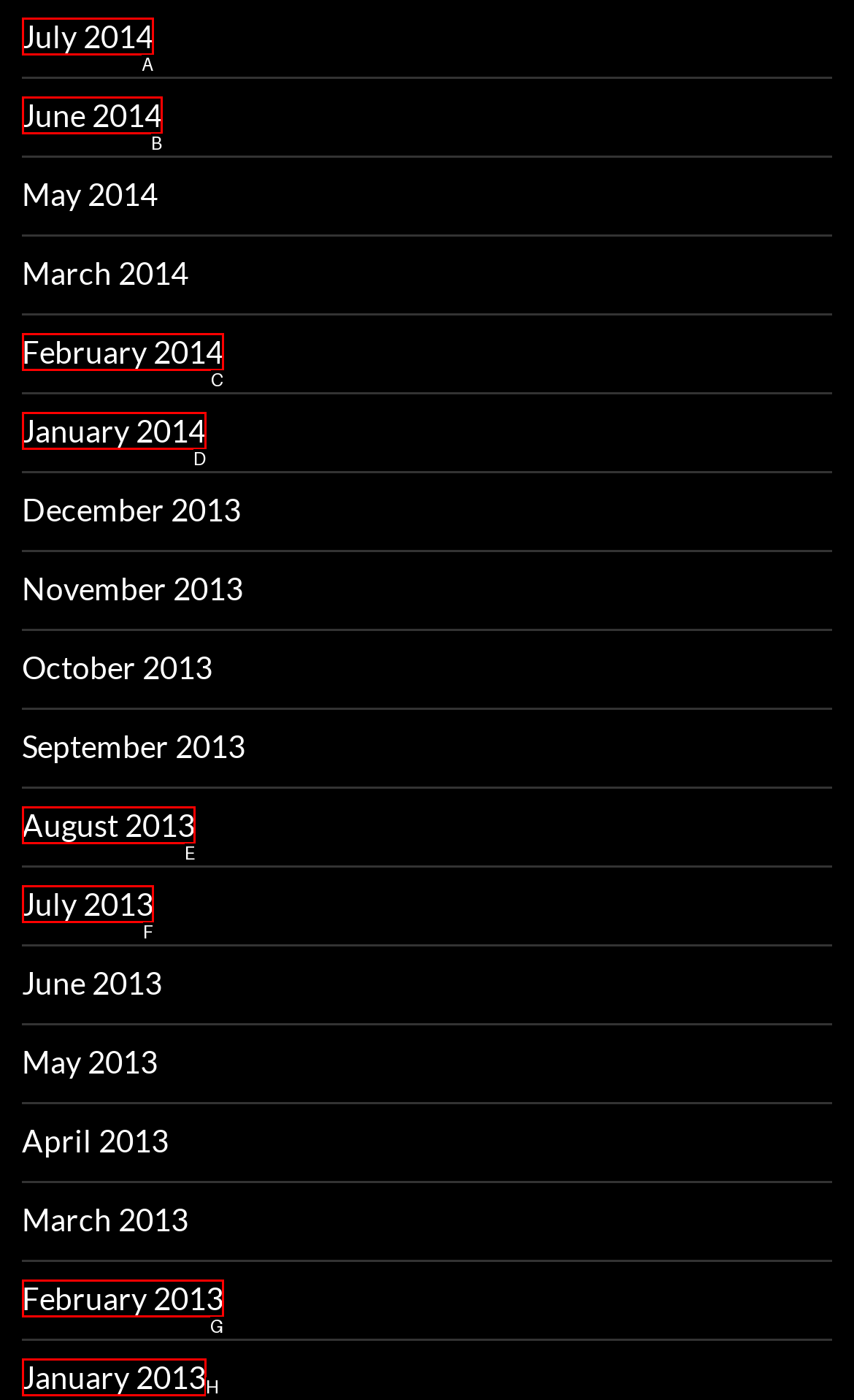Determine the UI element that matches the description: July 2014
Answer with the letter from the given choices.

A